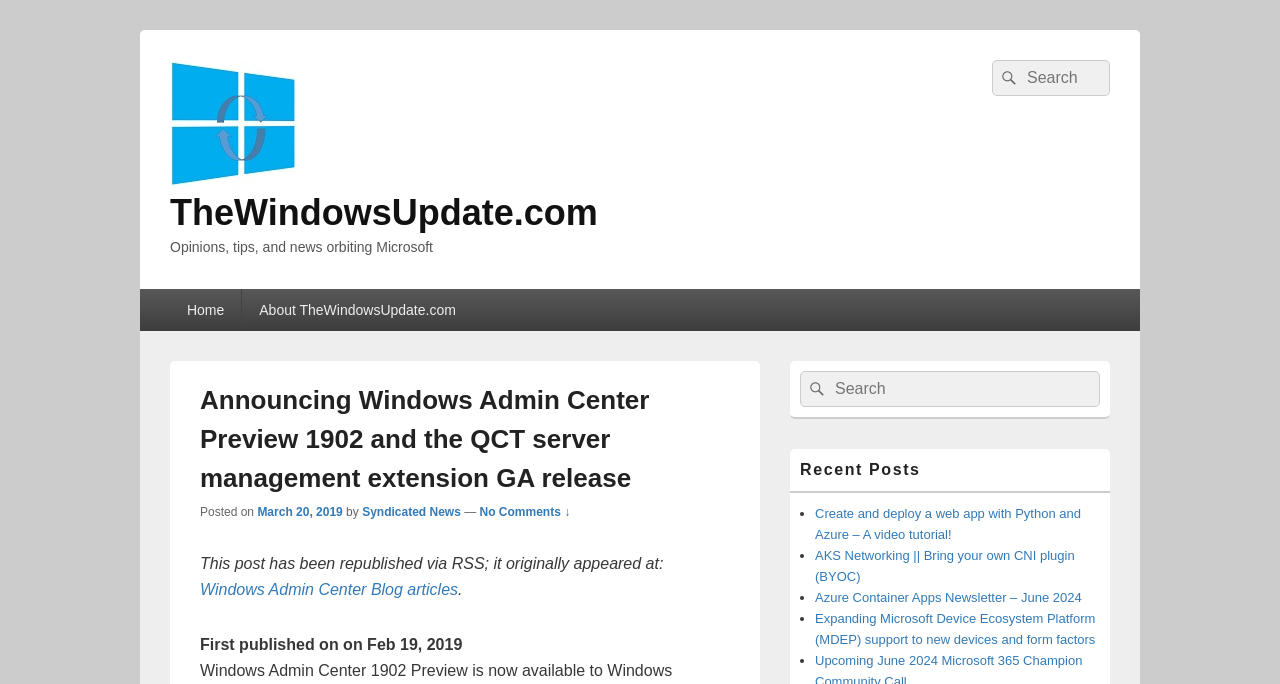Use the details in the image to answer the question thoroughly: 
What is the date of the main article?

The date of the main article can be found in the metadata section of the article, where it says 'Posted on March 20, 2019'. This suggests that the article was published on March 20, 2019.